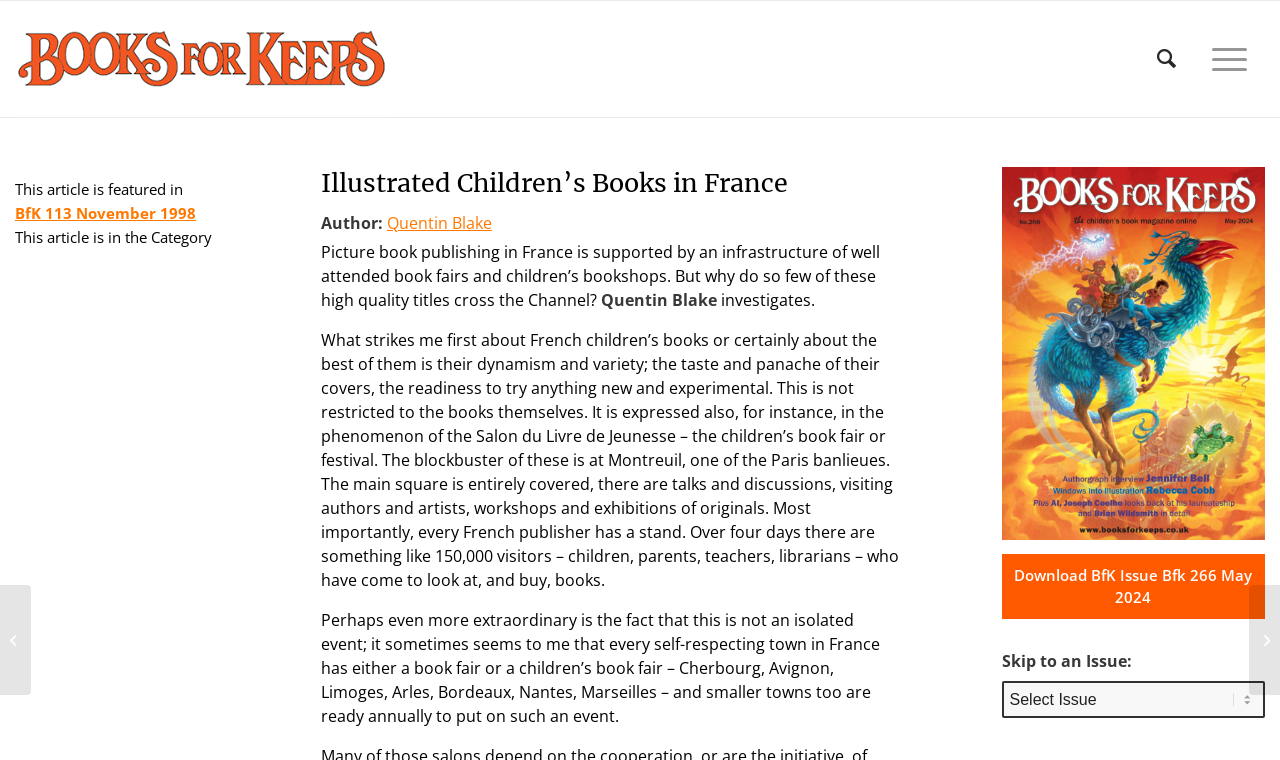Determine the bounding box coordinates of the region to click in order to accomplish the following instruction: "Click on the 'Download BfK Issue Bfk 266 May 2024' link". Provide the coordinates as four float numbers between 0 and 1, specifically [left, top, right, bottom].

[0.782, 0.729, 0.988, 0.814]